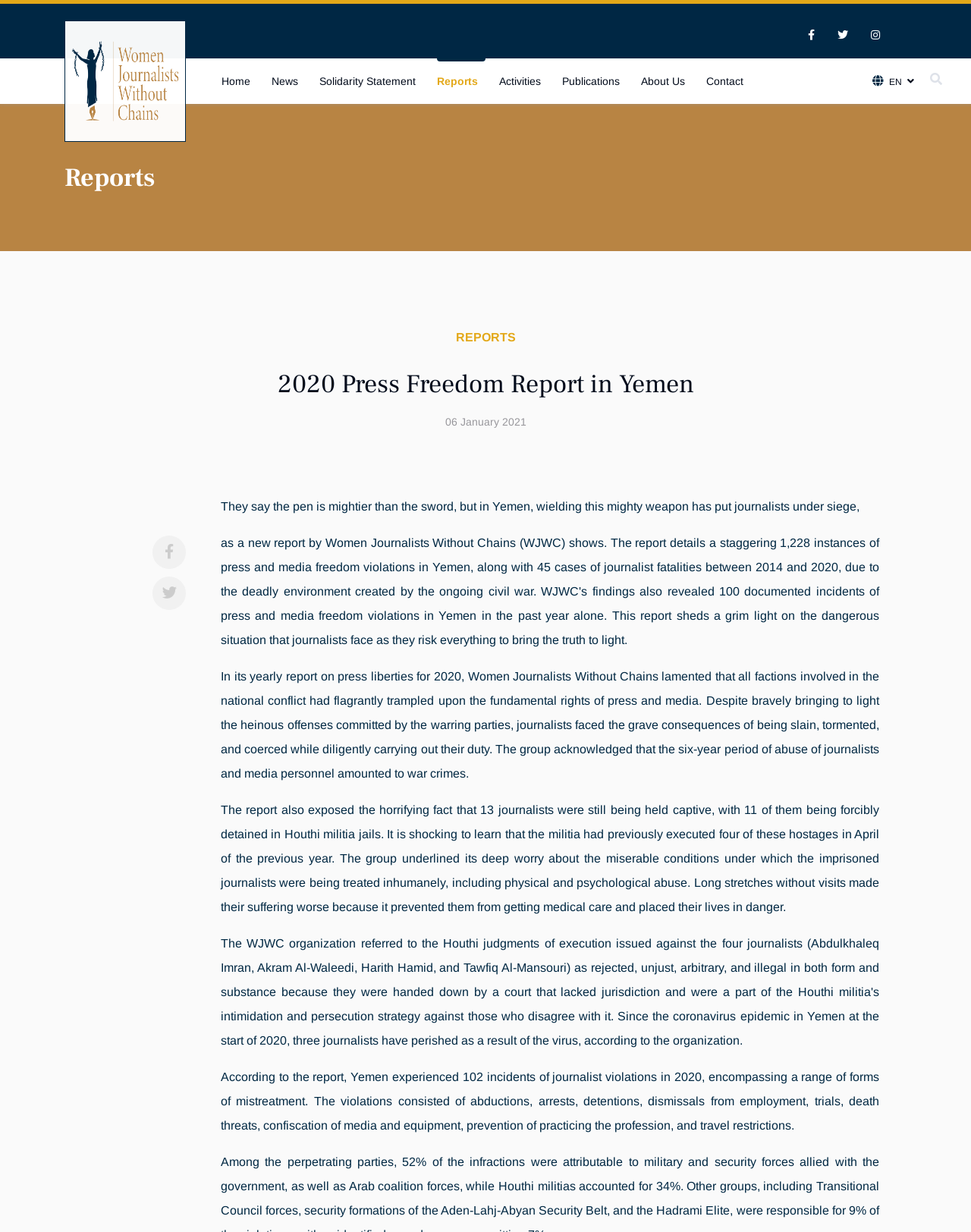How many journalists were still being held captive?
Using the image, answer in one word or phrase.

13